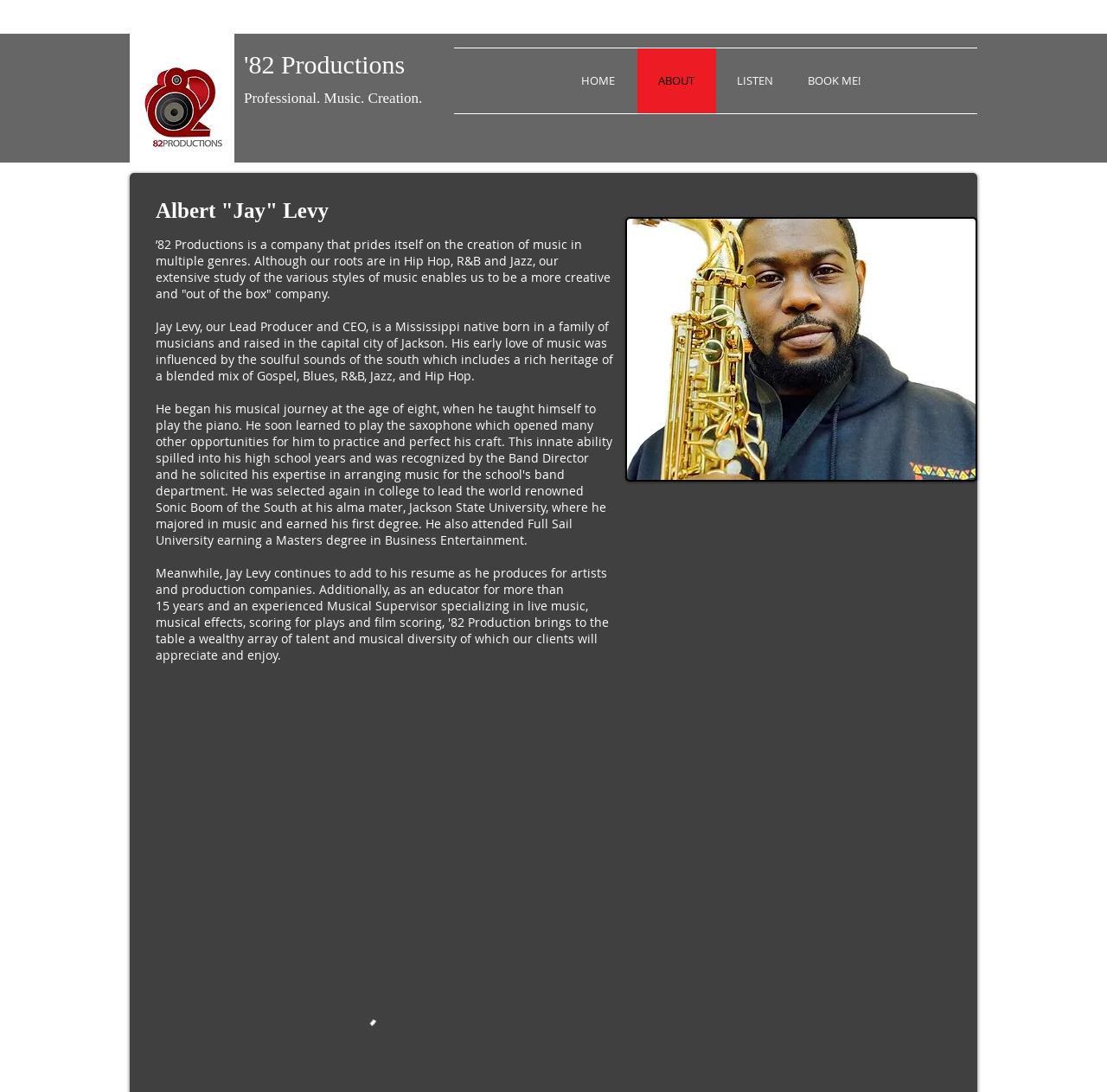Determine the bounding box for the UI element that matches this description: "LISTEN".

[0.646, 0.044, 0.718, 0.104]